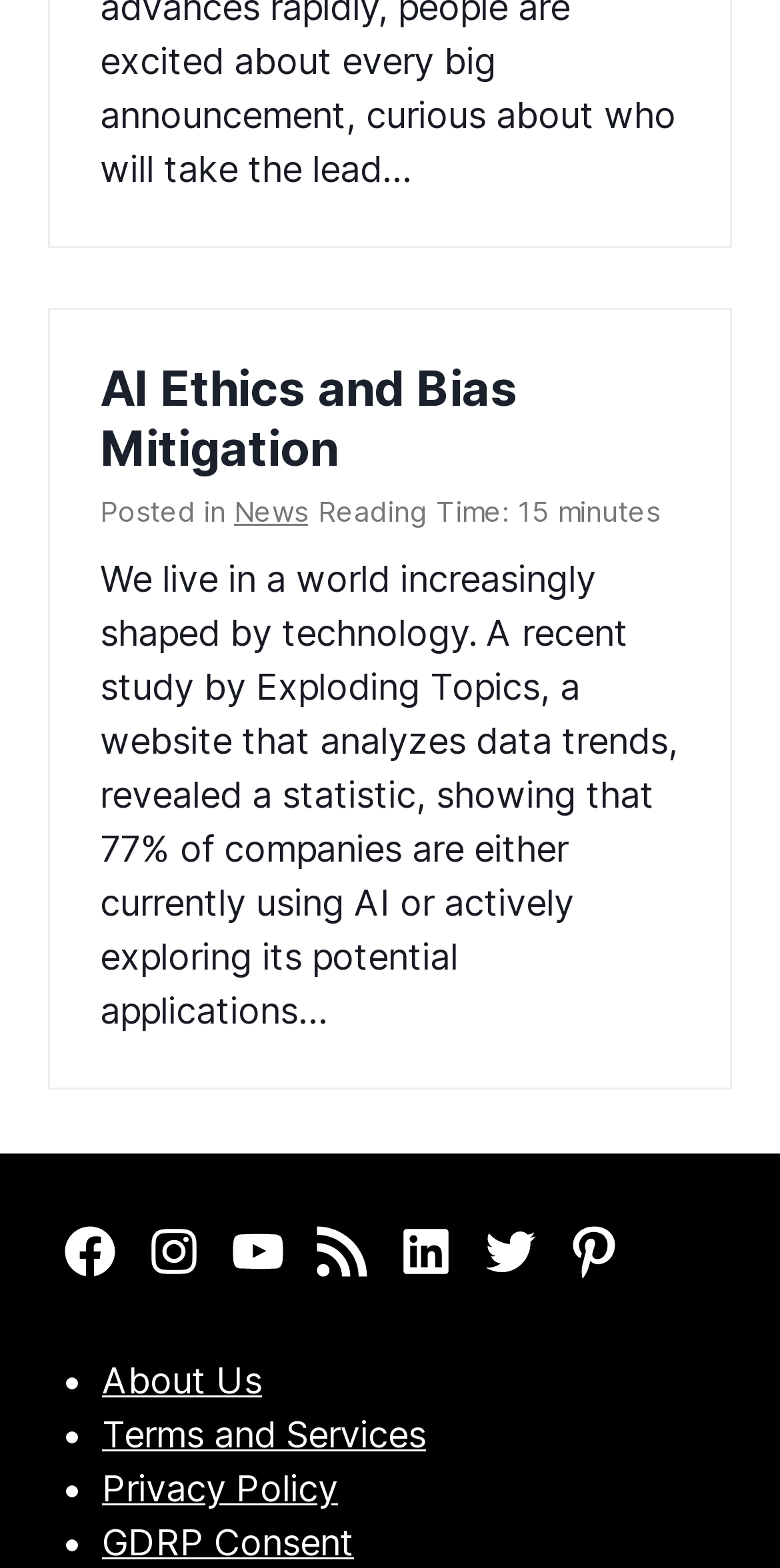Provide a brief response in the form of a single word or phrase:
What is the topic of the article?

AI Ethics and Bias Mitigation